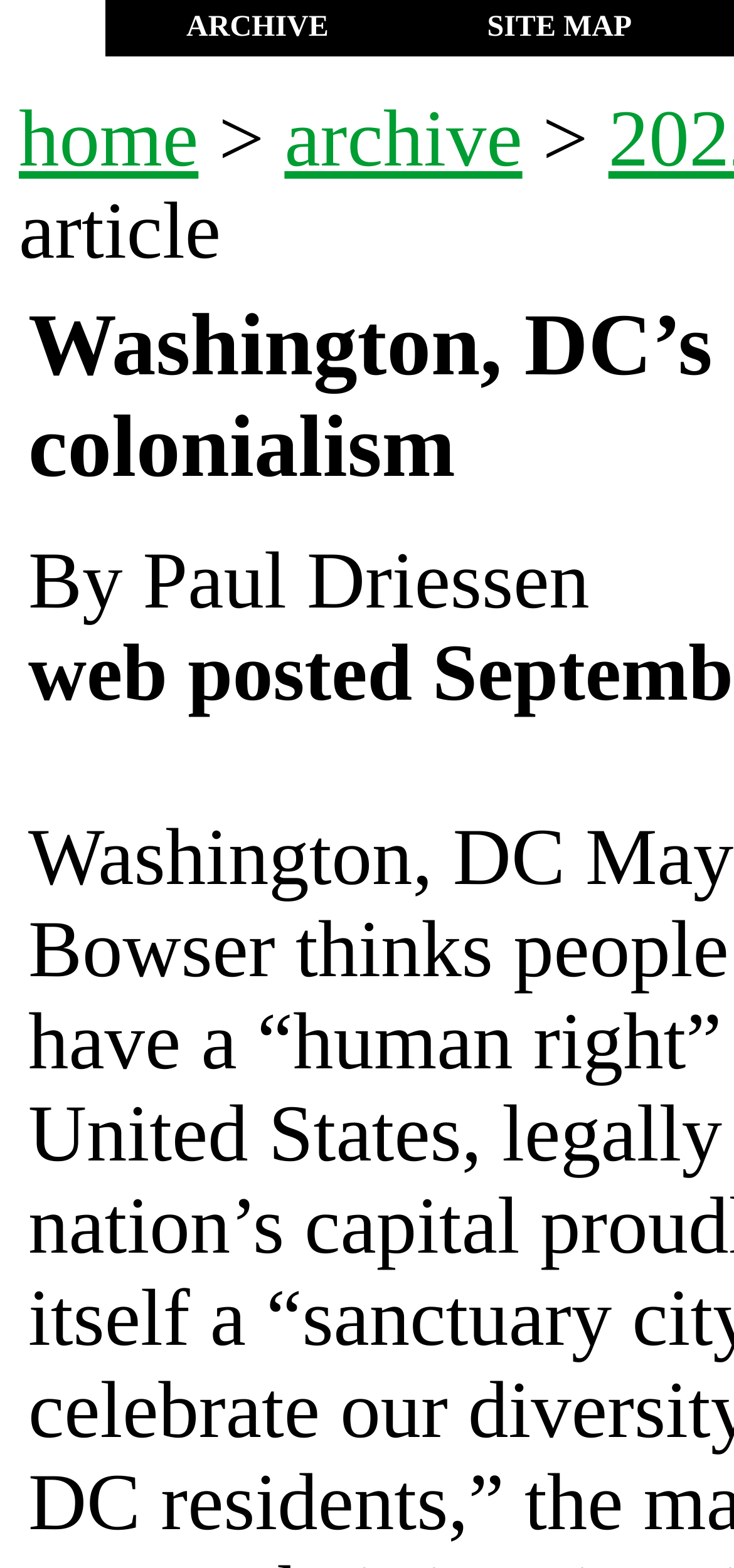Create a detailed narrative of the webpage’s visual and textual elements.

The webpage has a title "ESR | September 12, 2022 | Washington, DC’s energy colonialism" at the top. Below the title, there are two table cells side by side, each containing a link. The left cell has a link labeled "ARCHIVE", and the right cell has a link labeled "SITE MAP". 

Below these links, there are three more links horizontally aligned. The leftmost link is labeled "home", and the middle link is labeled "archive". These links are positioned near the top of the page. 

There is also a non-clickable text element containing a non-breaking space character, located near the middle of the page.